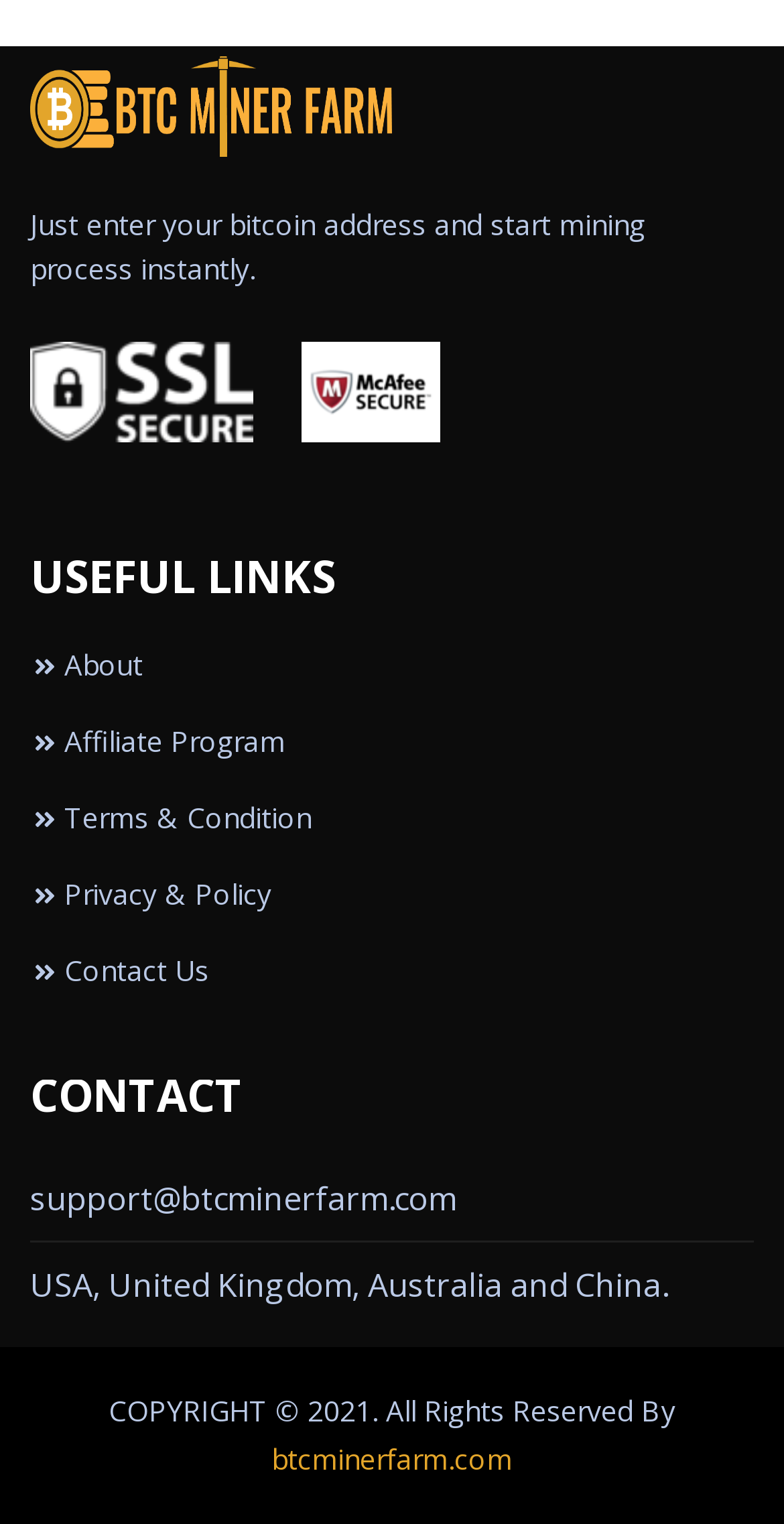Kindly determine the bounding box coordinates for the area that needs to be clicked to execute this instruction: "click support email link".

[0.038, 0.771, 0.582, 0.8]